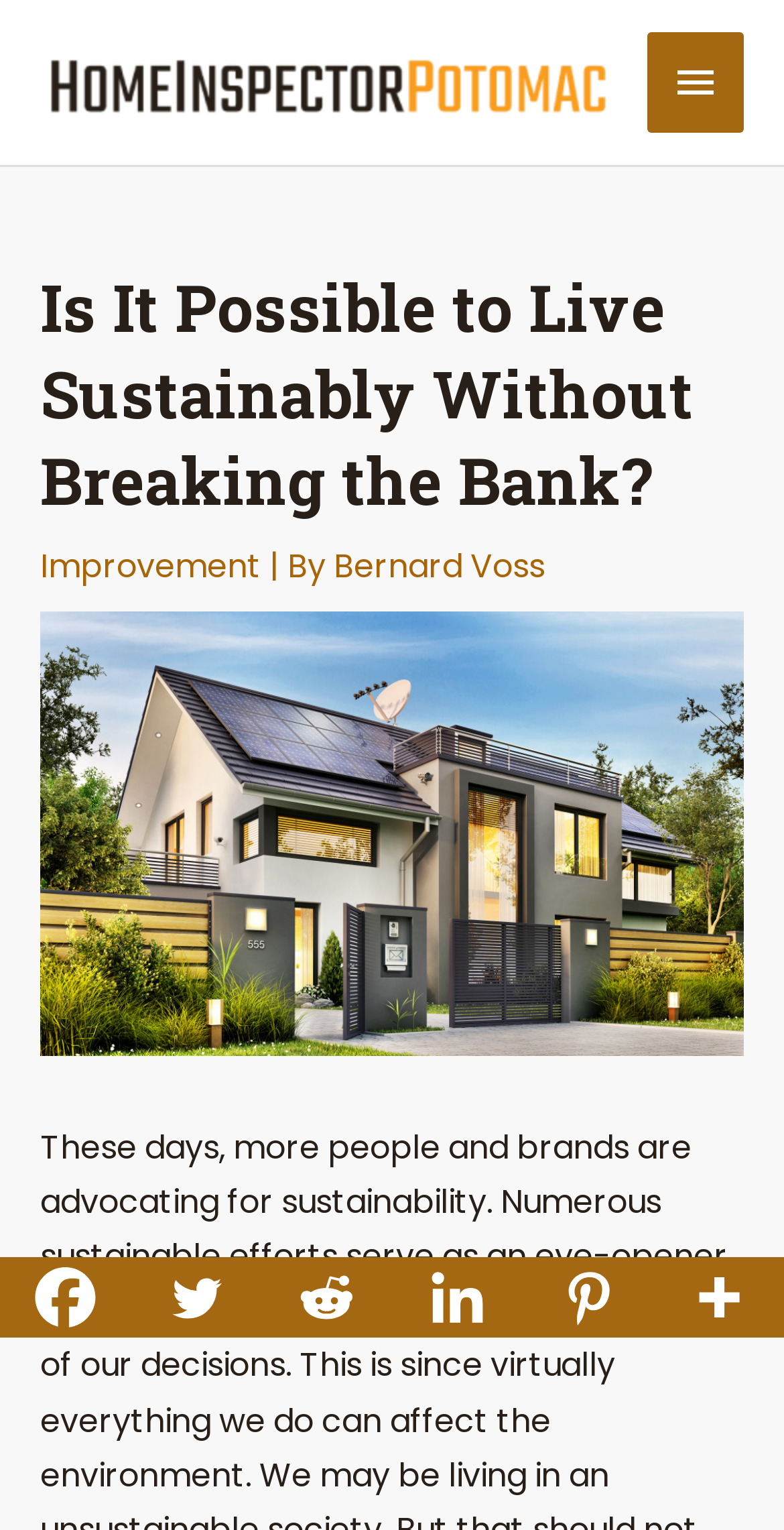Can you provide the bounding box coordinates for the element that should be clicked to implement the instruction: "Read the article by Bernard Voss"?

[0.426, 0.355, 0.695, 0.386]